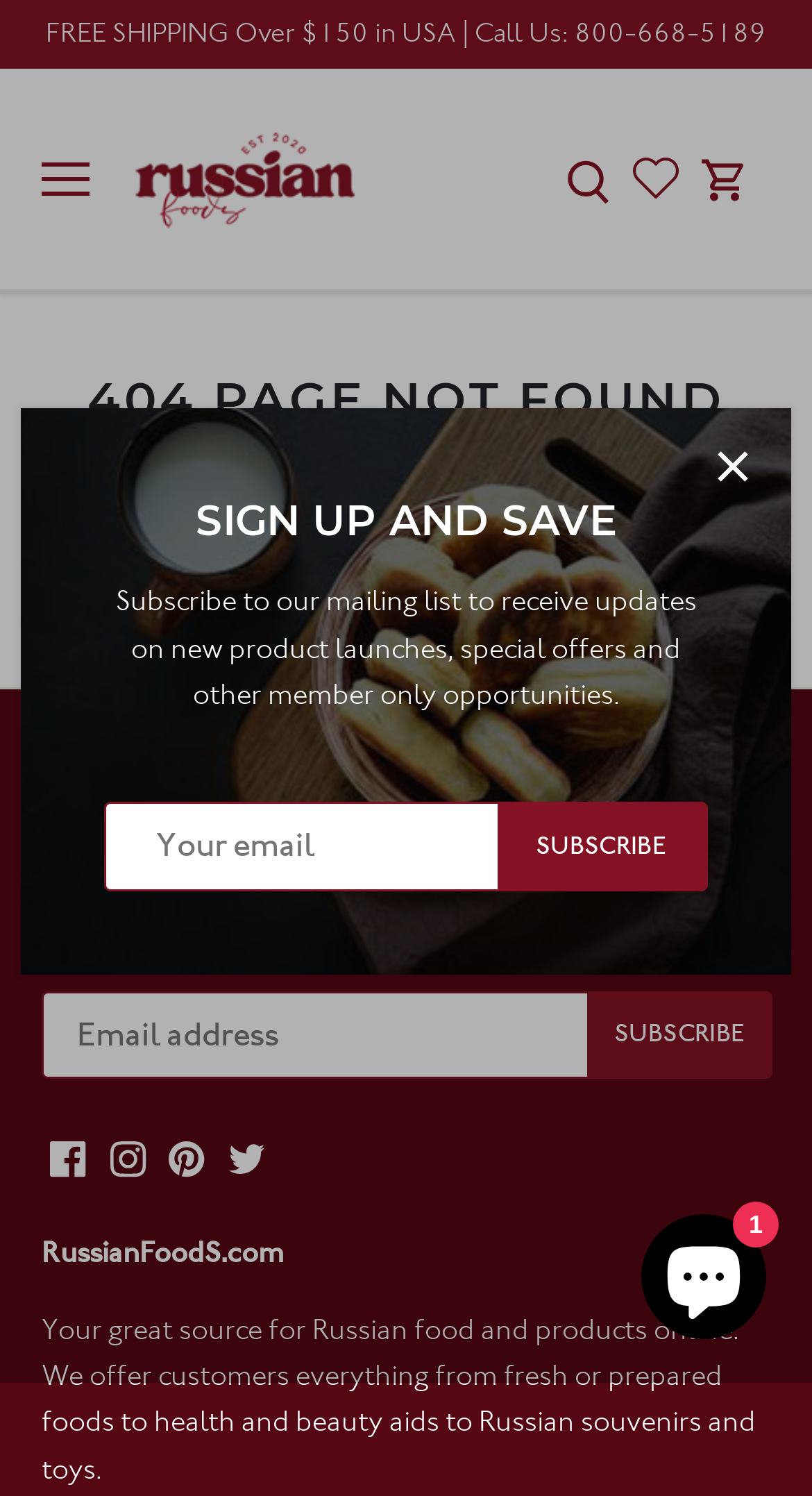Determine the bounding box coordinates of the section to be clicked to follow the instruction: "Search". The coordinates should be given as four float numbers between 0 and 1, formatted as [left, top, right, bottom].

[0.667, 0.081, 0.779, 0.158]